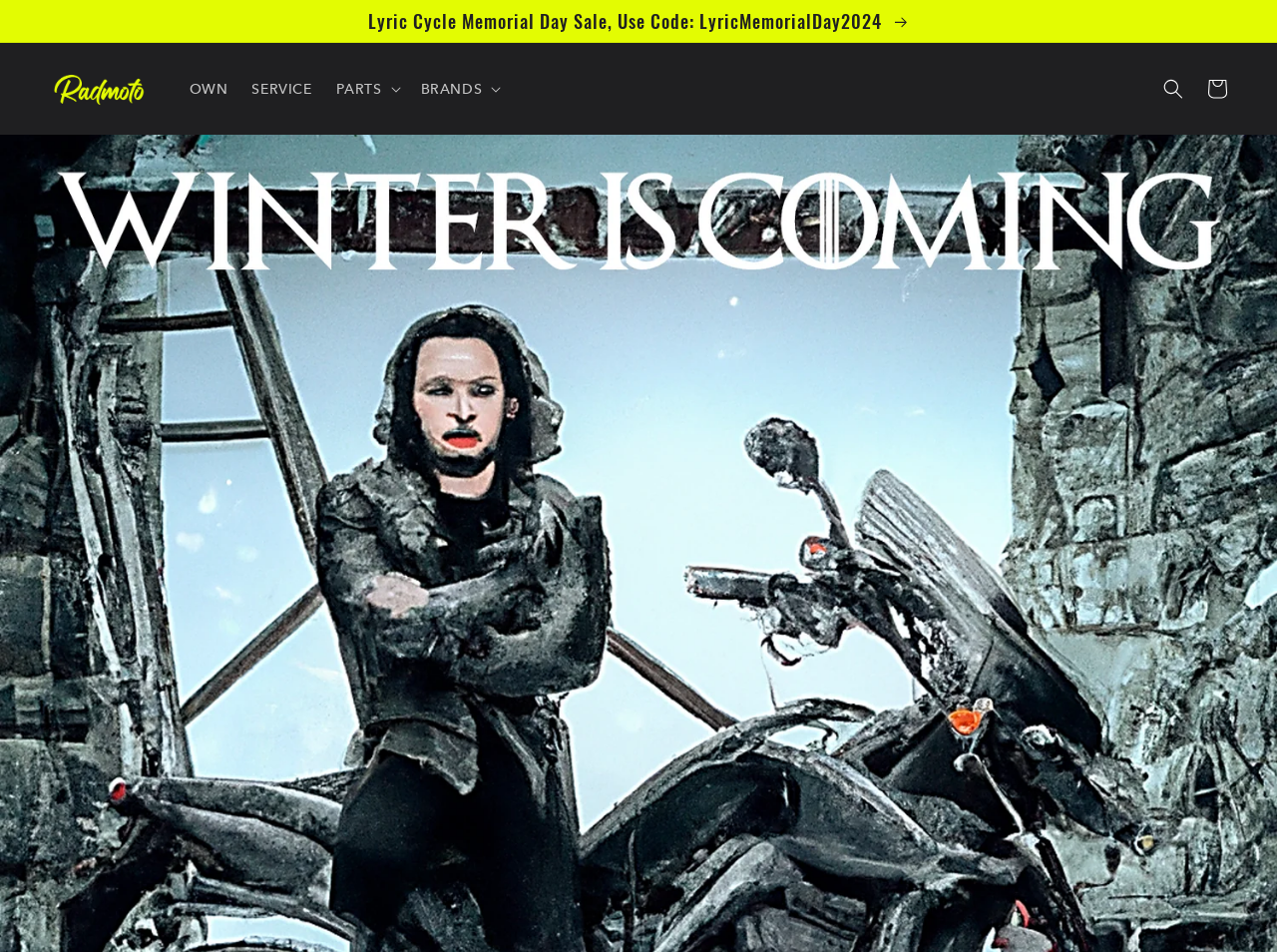Highlight the bounding box coordinates of the element that should be clicked to carry out the following instruction: "View the Cart". The coordinates must be given as four float numbers ranging from 0 to 1, i.e., [left, top, right, bottom].

[0.936, 0.07, 0.97, 0.116]